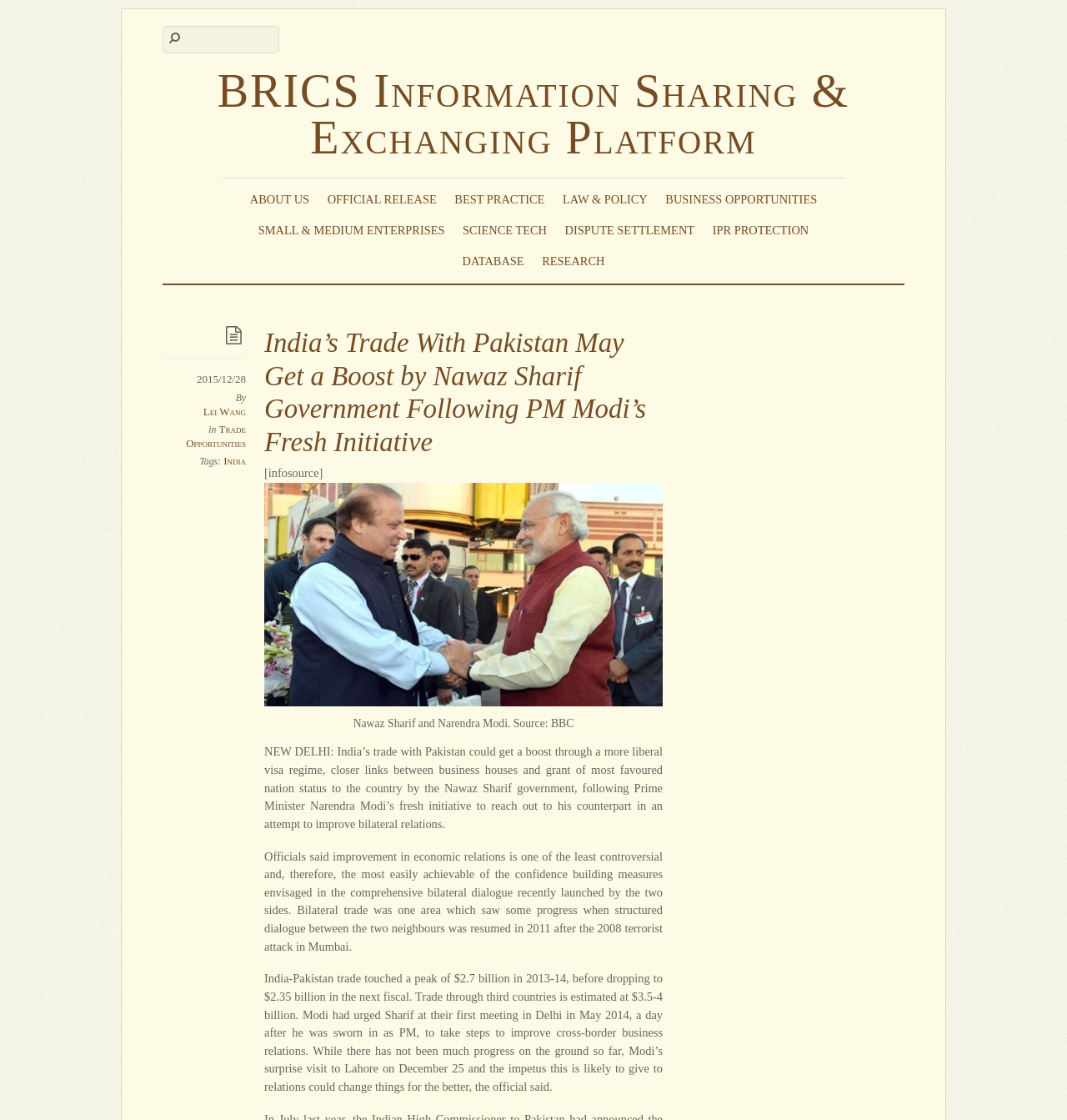Please provide a short answer using a single word or phrase for the question:
What is the topic of the article?

India-Pakistan trade